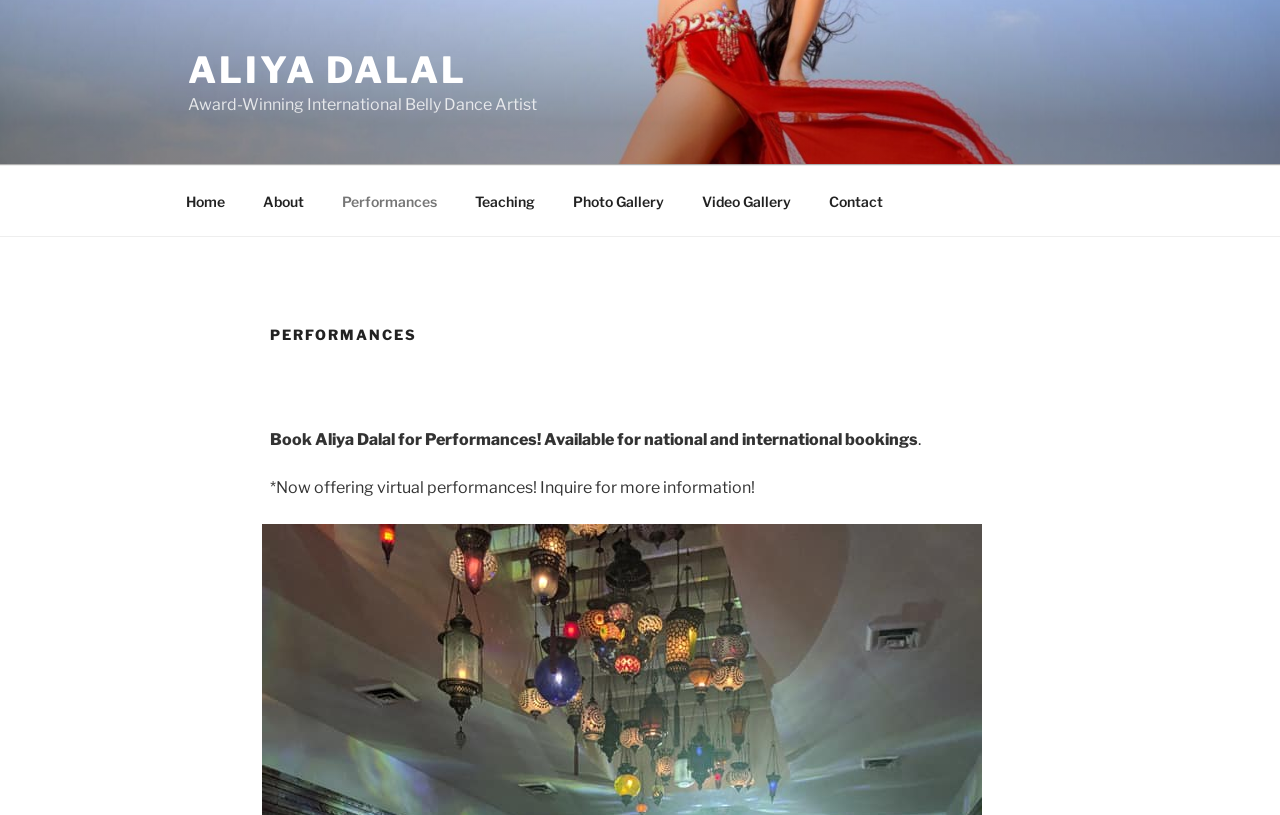What is a new offering by Aliya Dalal?
Based on the screenshot, provide your answer in one word or phrase.

Virtual performances